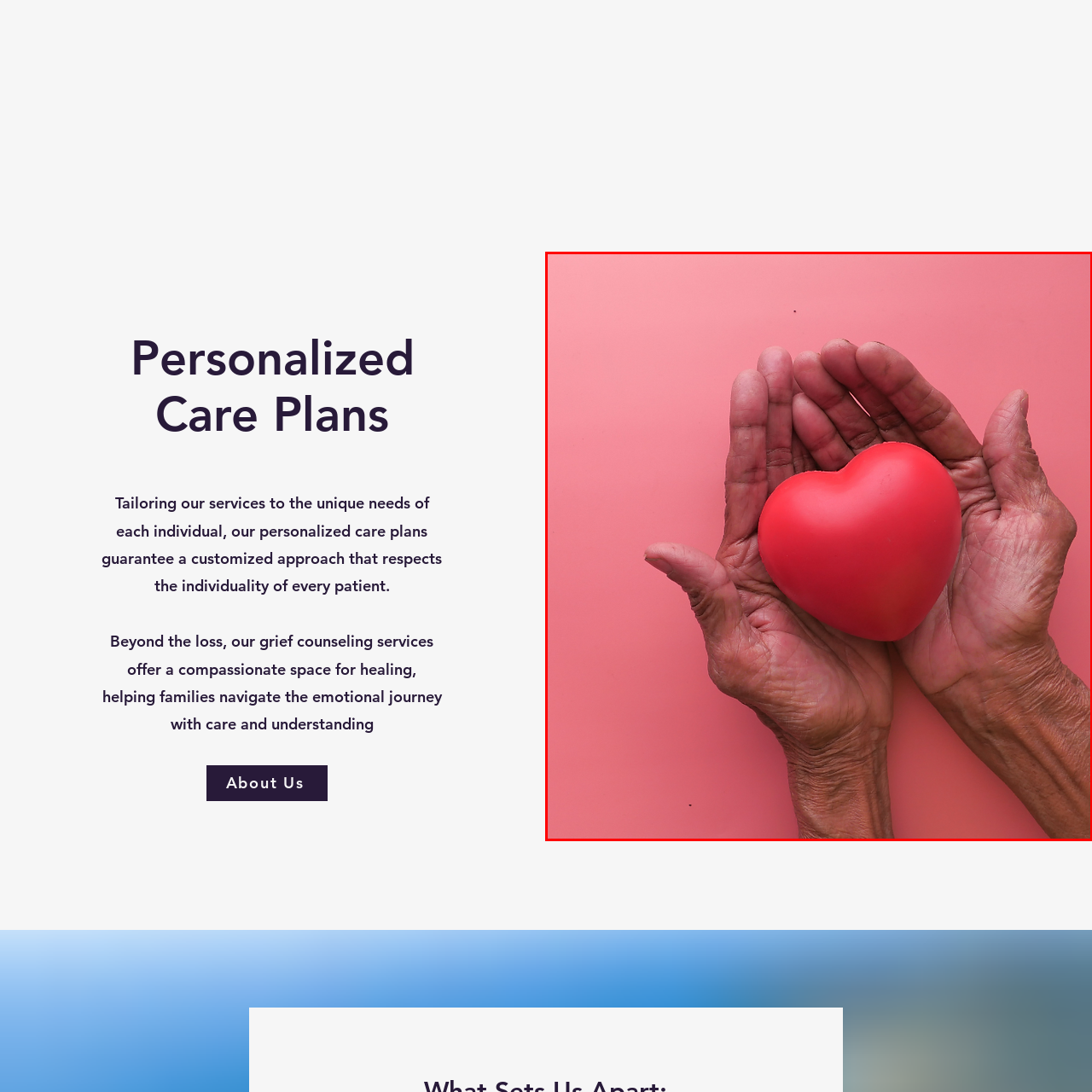Explain in detail what is happening in the image enclosed by the red border.

The image features a pair of aged, weathered hands gently cradling a vibrant red heart, symbolizing care and compassion. The heart, soft and emotive, adds a striking contrast against the smooth, pale pink background, enhancing its significance. This visual representation evokes feelings of warmth and humanity, aligning well with themes of personalized care and emotional support, reflecting an understanding of individual needs and the importance of healing. The hands, indicative of experienced lives, suggest a nurturing approach, resonating with services like grief counseling, which aim to provide solace and understanding.